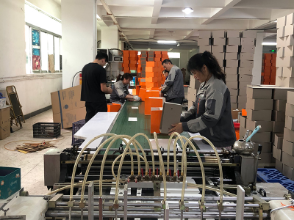Please answer the following question using a single word or phrase: What color are the boxes in the backdrop?

Orange